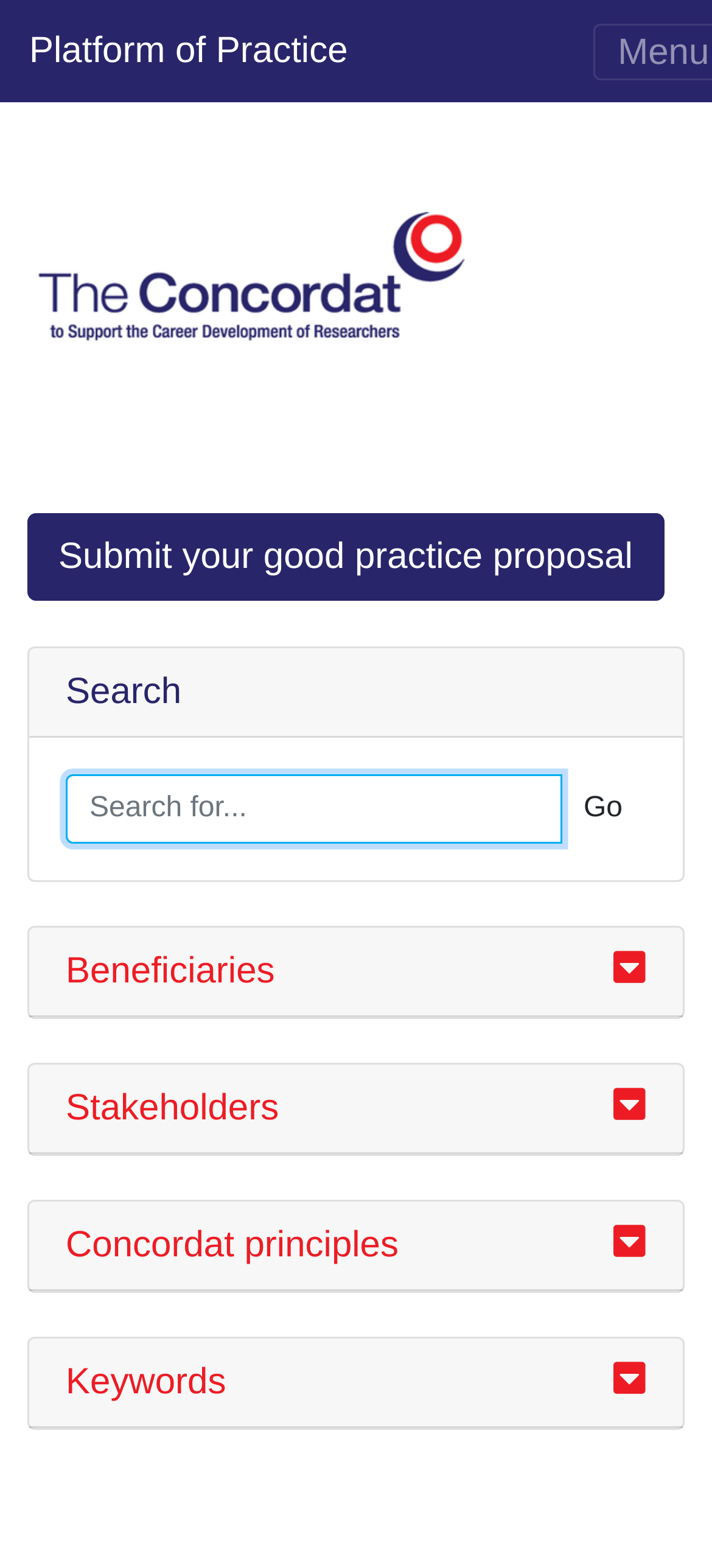Pinpoint the bounding box coordinates of the area that must be clicked to complete this instruction: "Submit a good practice proposal".

[0.038, 0.328, 0.932, 0.384]